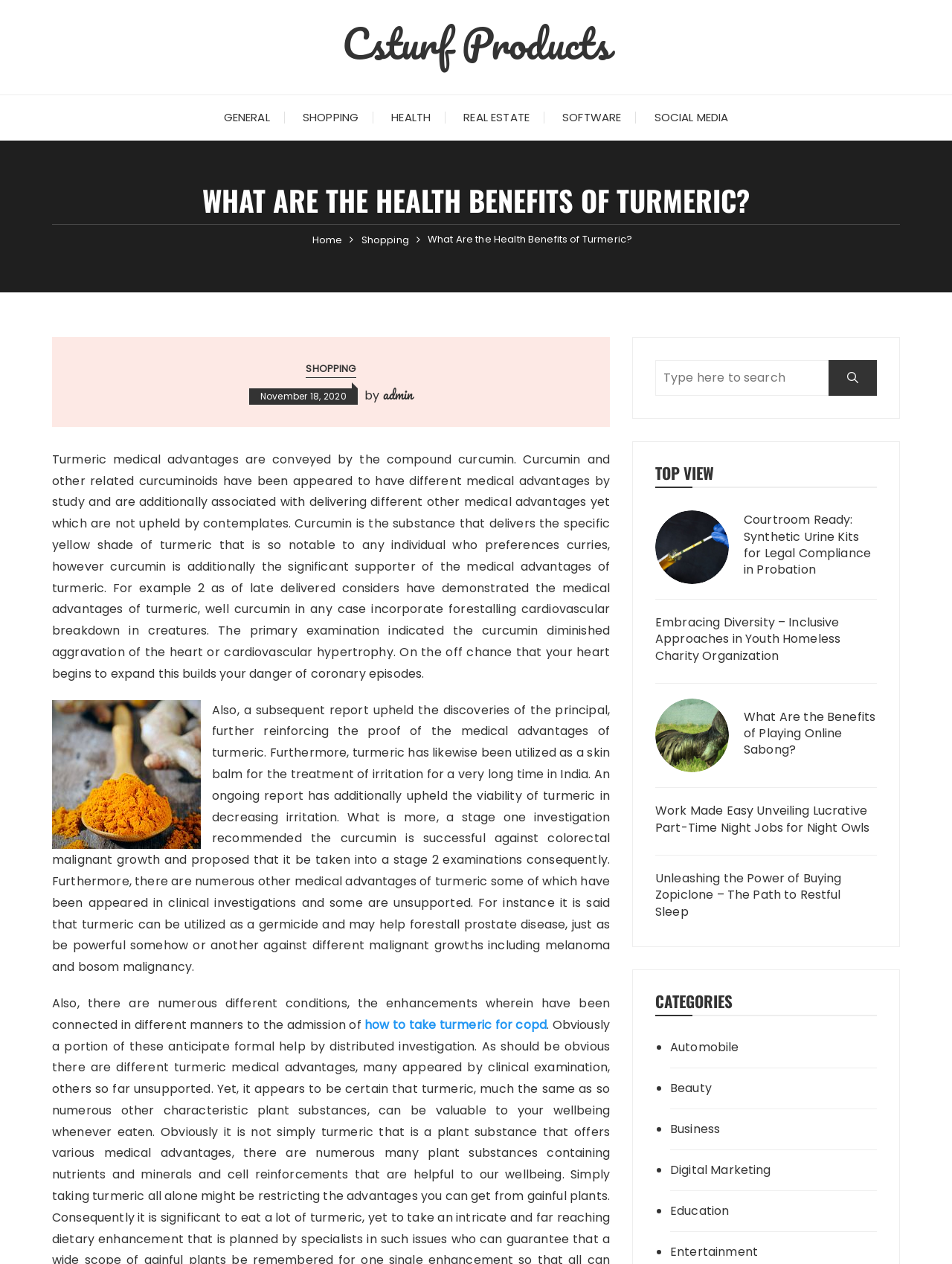Show the bounding box coordinates for the element that needs to be clicked to execute the following instruction: "Click on the 'GENERAL' link". Provide the coordinates in the form of four float numbers between 0 and 1, i.e., [left, top, right, bottom].

[0.219, 0.075, 0.299, 0.111]